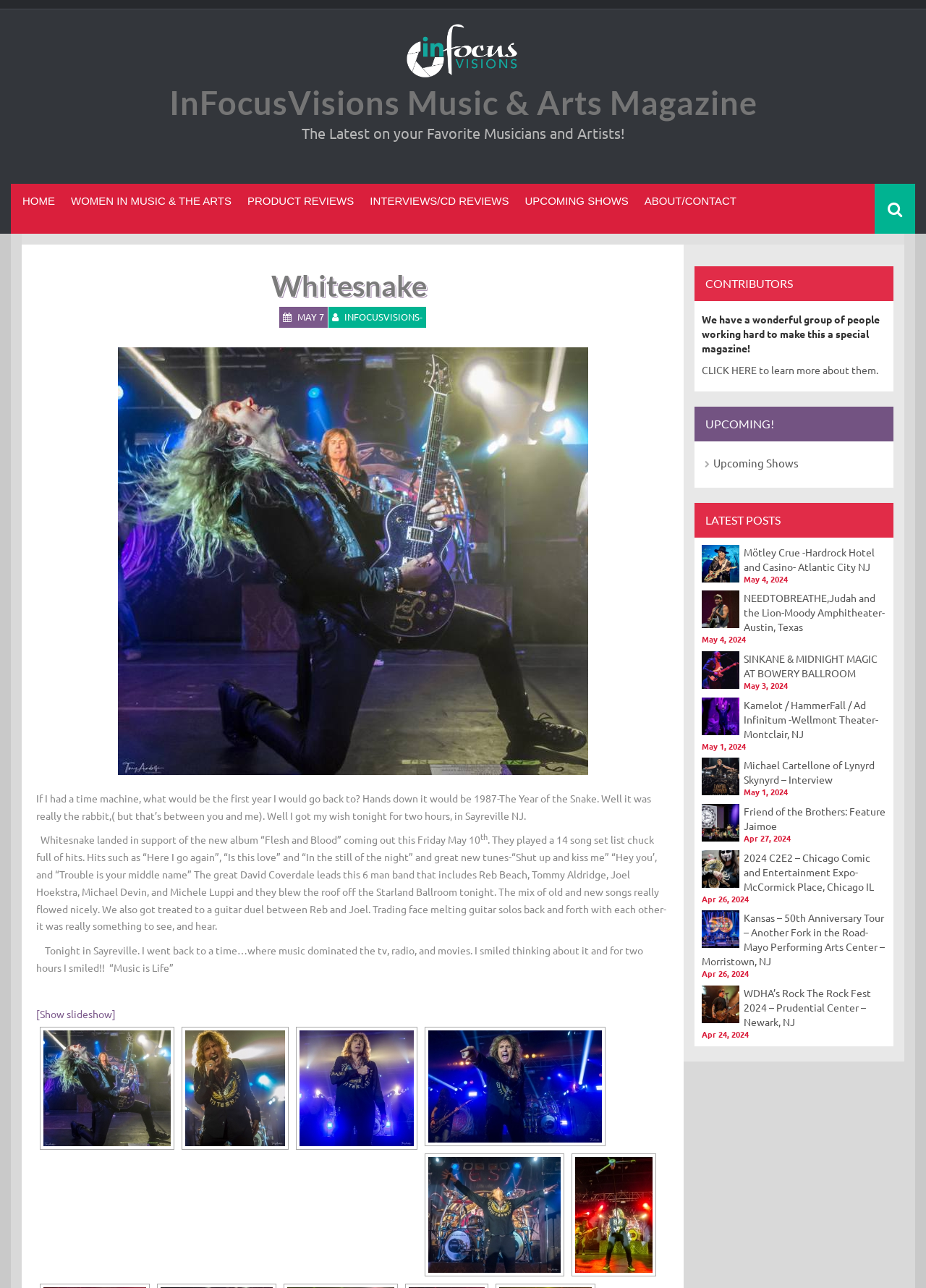Give a detailed account of the webpage.

The webpage is about Whitesnake, a music band, and is part of the InFocusVisions Music & Arts Magazine. At the top, there is a heading with the magazine's name and a link to it. Below that, there is a large heading that reads "The Latest on your Favorite Musicians and Artists!".

On the left side, there are several links to different sections of the magazine, including "HOME", "WOMEN IN MUSIC & THE ARTS", "PRODUCT REVIEWS", "INTERVIEWS/CD REVIEWS", "UPCOMING SHOWS", and "ABOUT/CONTACT". 

The main content of the page is about Whitesnake's concert at the Starland Ballroom in Sayreville, NJ. There is a heading with the band's name, followed by a paragraph of text that describes the concert experience. The text is written in a personal and enthusiastic tone, mentioning the band's performance, the setlist, and the guitar duel between Reb Beach and Joel Hoekstra.

Below the text, there are several links to images of the concert, labeled as "[Show slideshow]". There are also multiple links to the band's name, each with a corresponding image.

On the right side, there are several sections, including "CONTRIBUTORS", "UPCOMING!", and "LATEST POSTS". The "CONTRIBUTORS" section has a heading and a paragraph of text that describes the team behind the magazine. The "UPCOMING!" section has a heading and a link to "Upcoming Shows". The "LATEST POSTS" section has multiple links to different articles, each with a heading, a brief summary, and an image. The articles are about various music-related topics, including concerts, interviews, and reviews.